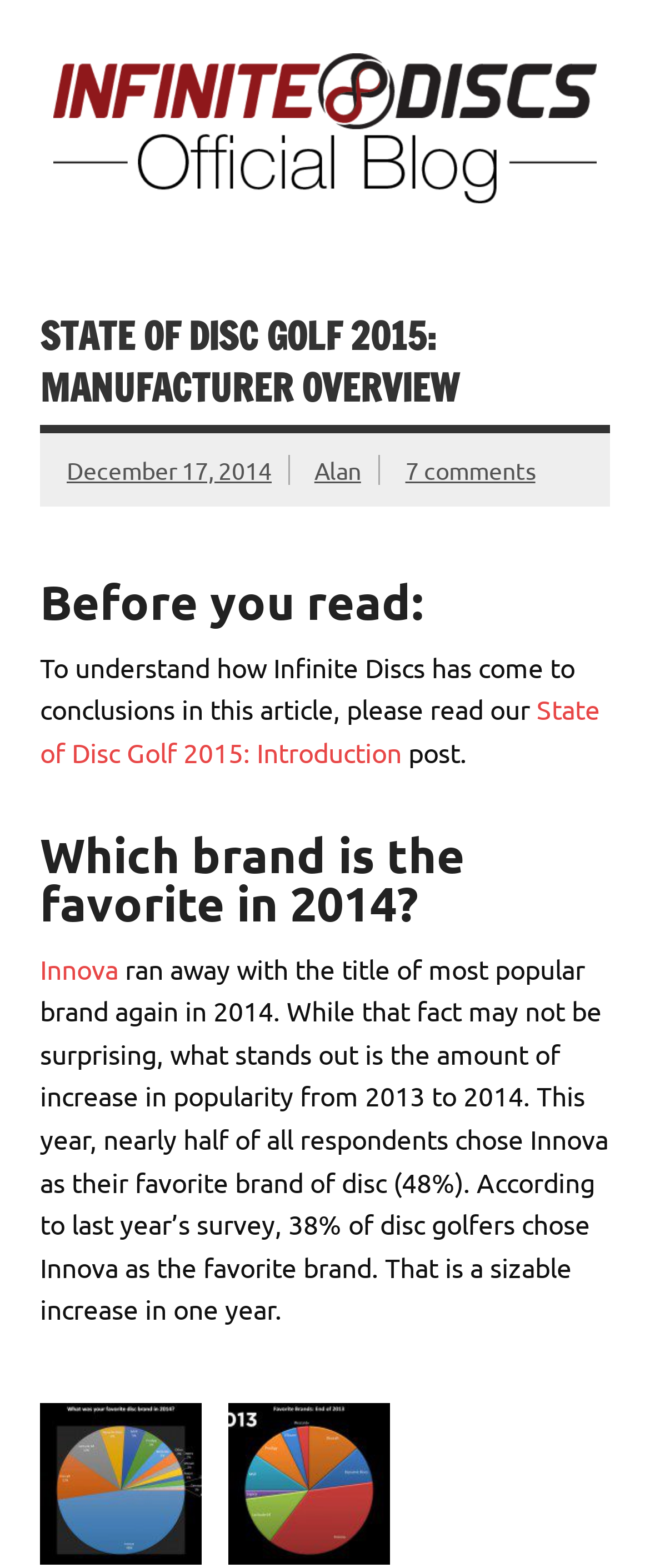Who wrote the article?
From the screenshot, supply a one-word or short-phrase answer.

Alan